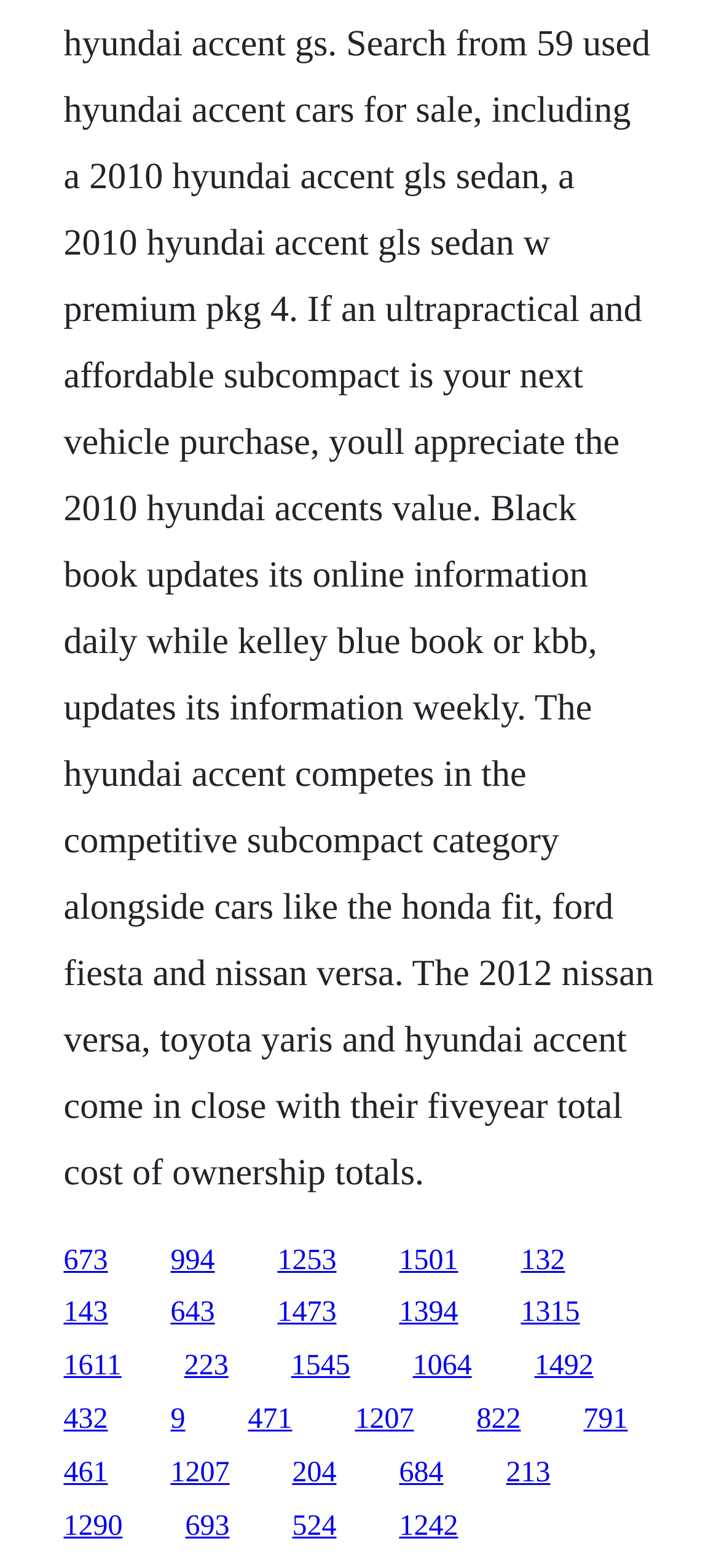What is the vertical position of the link '673'?
Could you answer the question in a detailed manner, providing as much information as possible?

According to the bounding box coordinates, the y1 value of the link '673' is 0.794, which indicates that it is located at the top of the webpage.